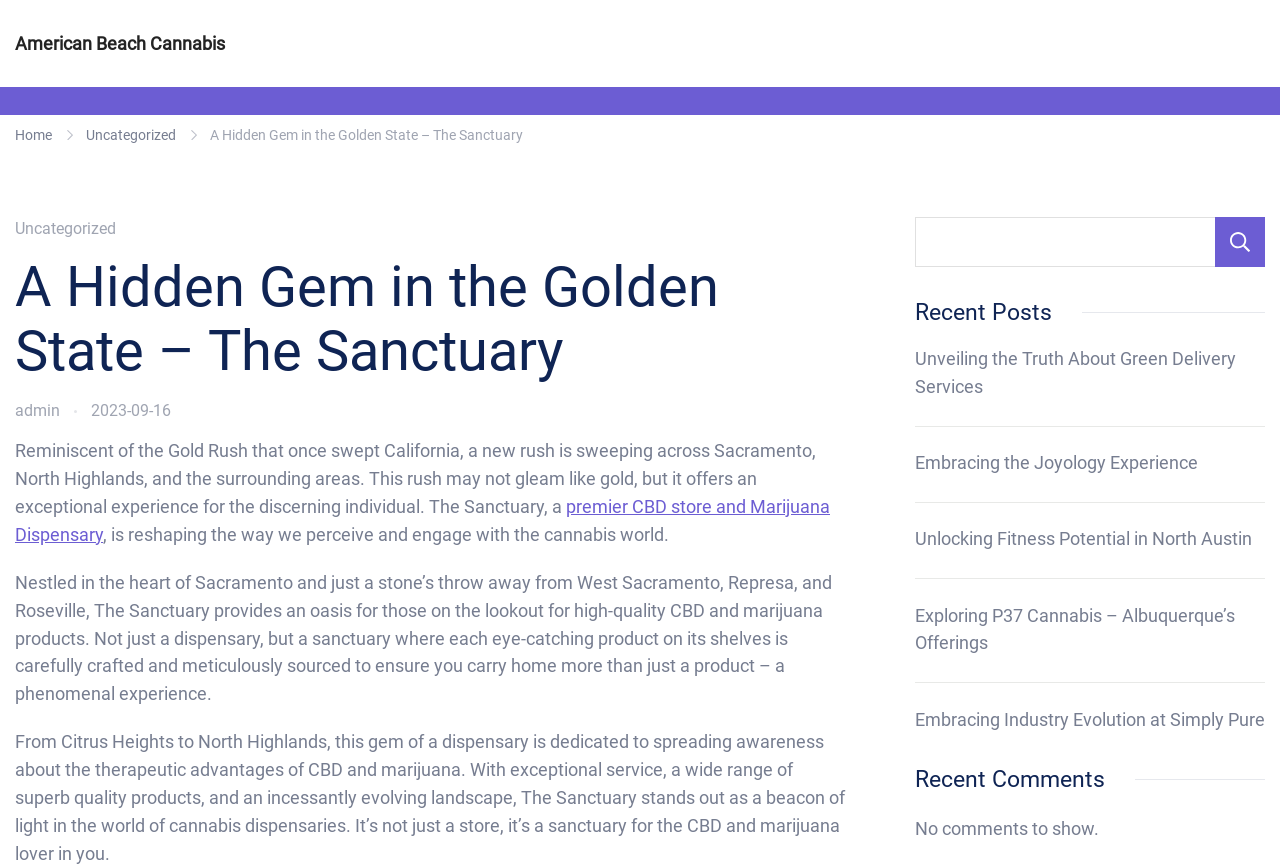What is the location of The Sanctuary?
Refer to the image and provide a one-word or short phrase answer.

Sacramento